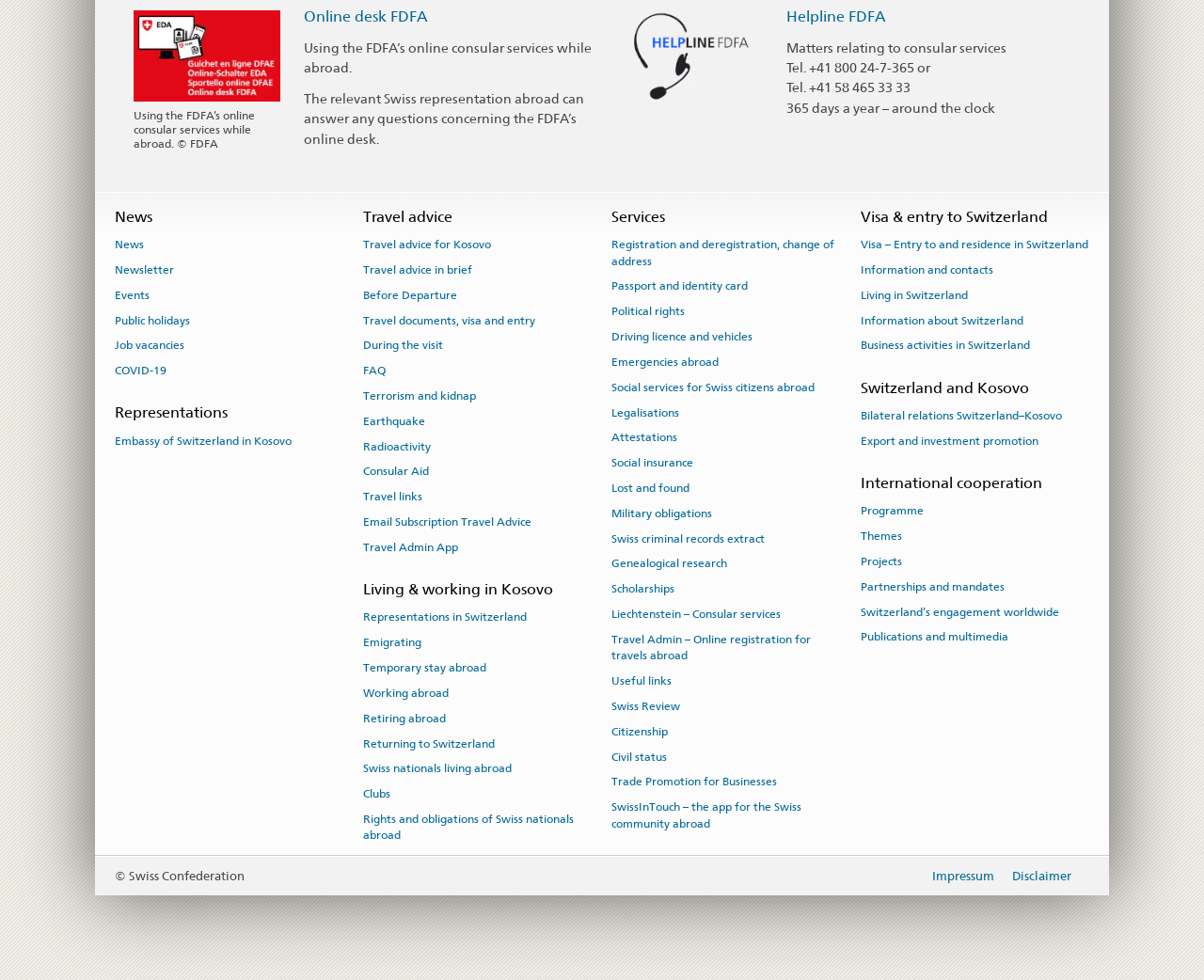Identify the bounding box of the UI component described as: "Genealogical research".

[0.508, 0.563, 0.604, 0.587]